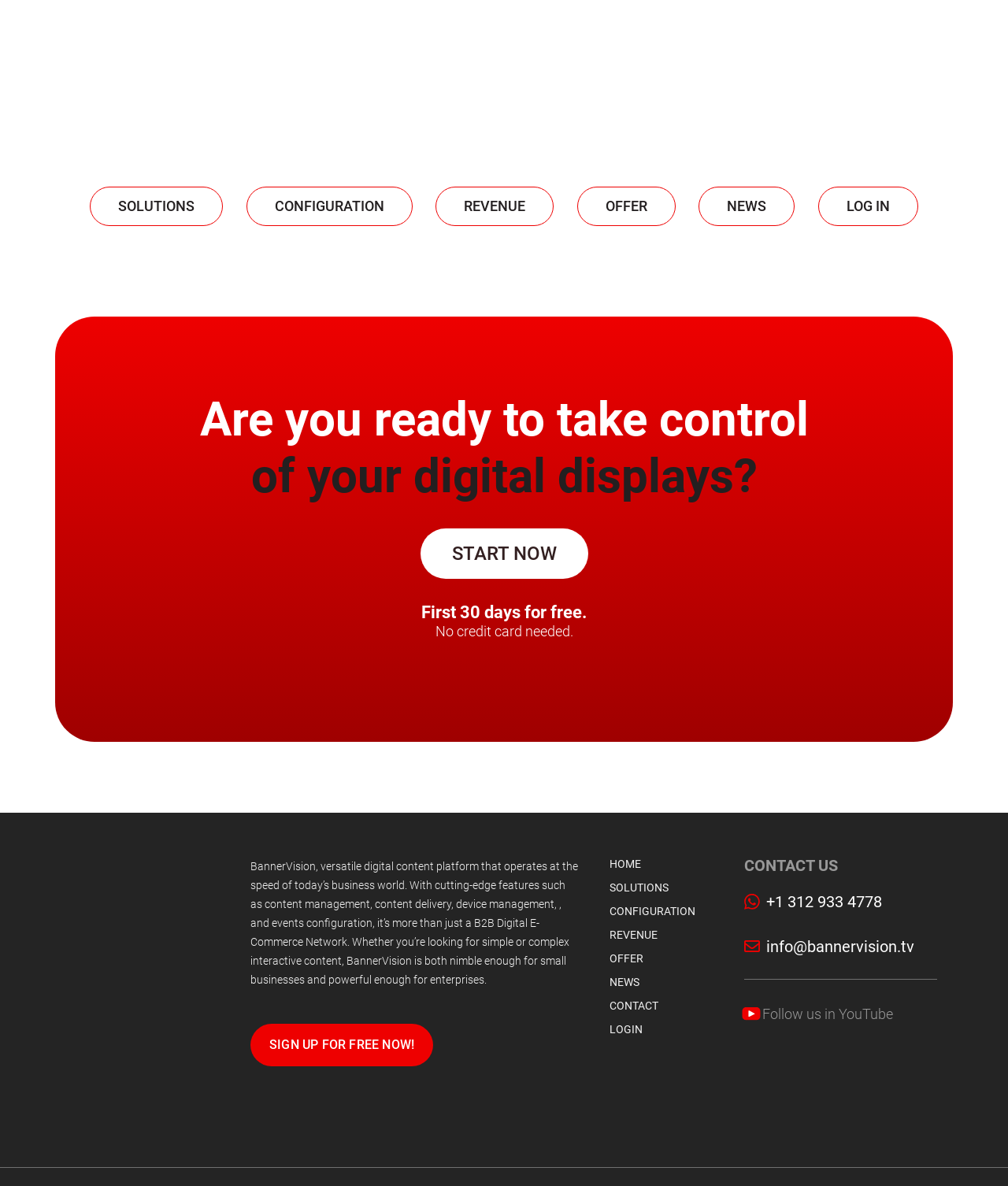Provide a short answer using a single word or phrase for the following question: 
What is the benefit of trying BannerVision for free?

No credit card needed